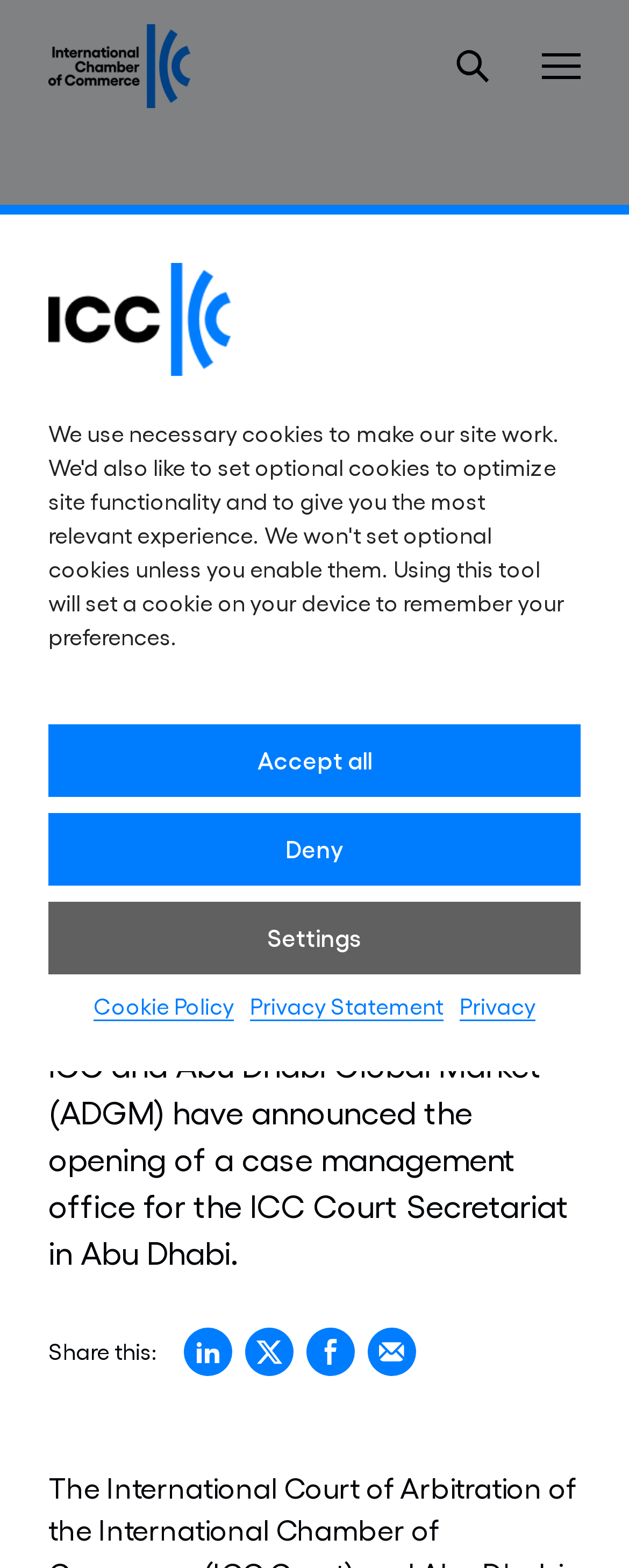Explain the contents of the webpage comprehensively.

The webpage is about the International Chamber of Commerce (ICC) Court opening a case management office in Abu Dhabi. At the top of the page, there is a banner with the ICC logo and a header section with links to the ICC website, search bar, and menu. Below the header, there is a prominent heading announcing the opening of the case management office.

On the left side of the page, there is a section with a date, "21 December 2020", and a brief summary of the announcement, stating that the ICC and Abu Dhabi Global Market (ADGM) have opened a case management office for the ICC Court Secretariat in Abu Dhabi. This section takes up most of the page's content area.

At the bottom of the page, there is a "Share this" section with buttons to share the article on various social media platforms, including LinkedIn, X, Facebook, and Email.

On the right side of the page, there is a dialog box with a title "Respecting your privacy" that contains buttons to accept or deny cookies, as well as links to the Cookie Policy and Privacy Statement. The dialog box is positioned near the top of the page, above the header section.